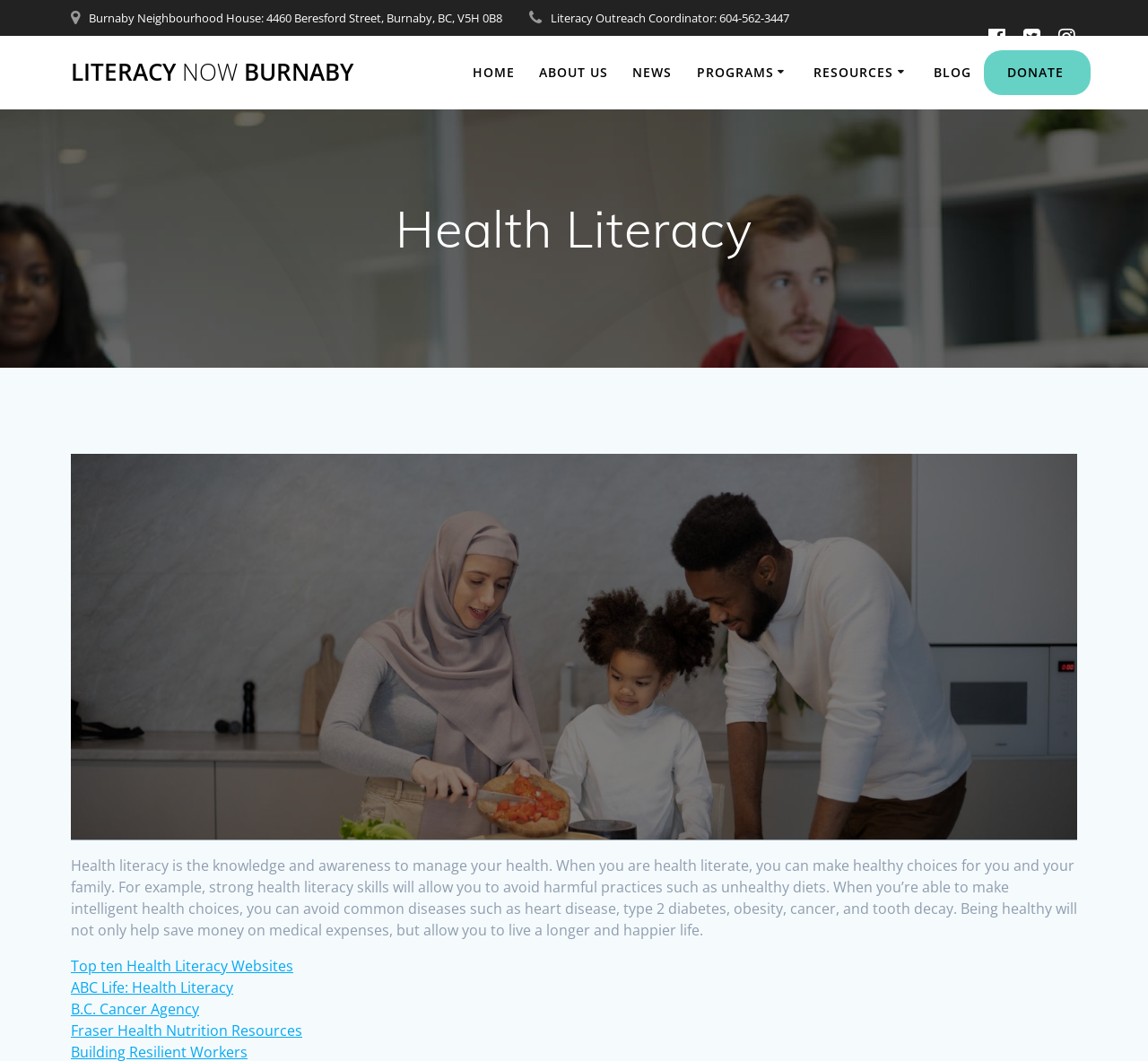Find the bounding box coordinates for the area that should be clicked to accomplish the instruction: "Click the 'HOME' link".

[0.412, 0.059, 0.448, 0.078]